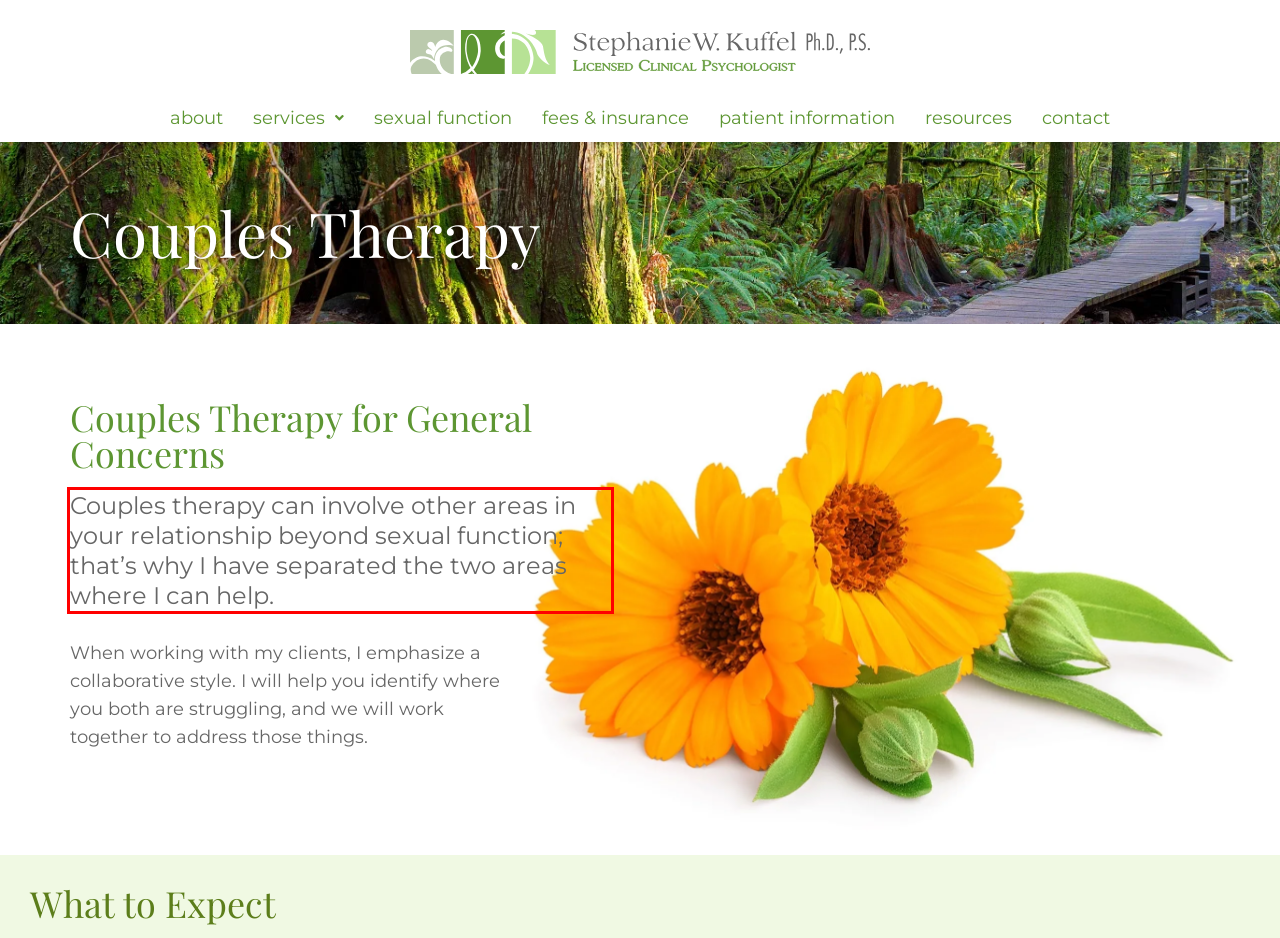Please examine the webpage screenshot containing a red bounding box and use OCR to recognize and output the text inside the red bounding box.

Couples therapy can involve other areas in your relationship beyond sexual function; that’s why I have separated the two areas where I can help.